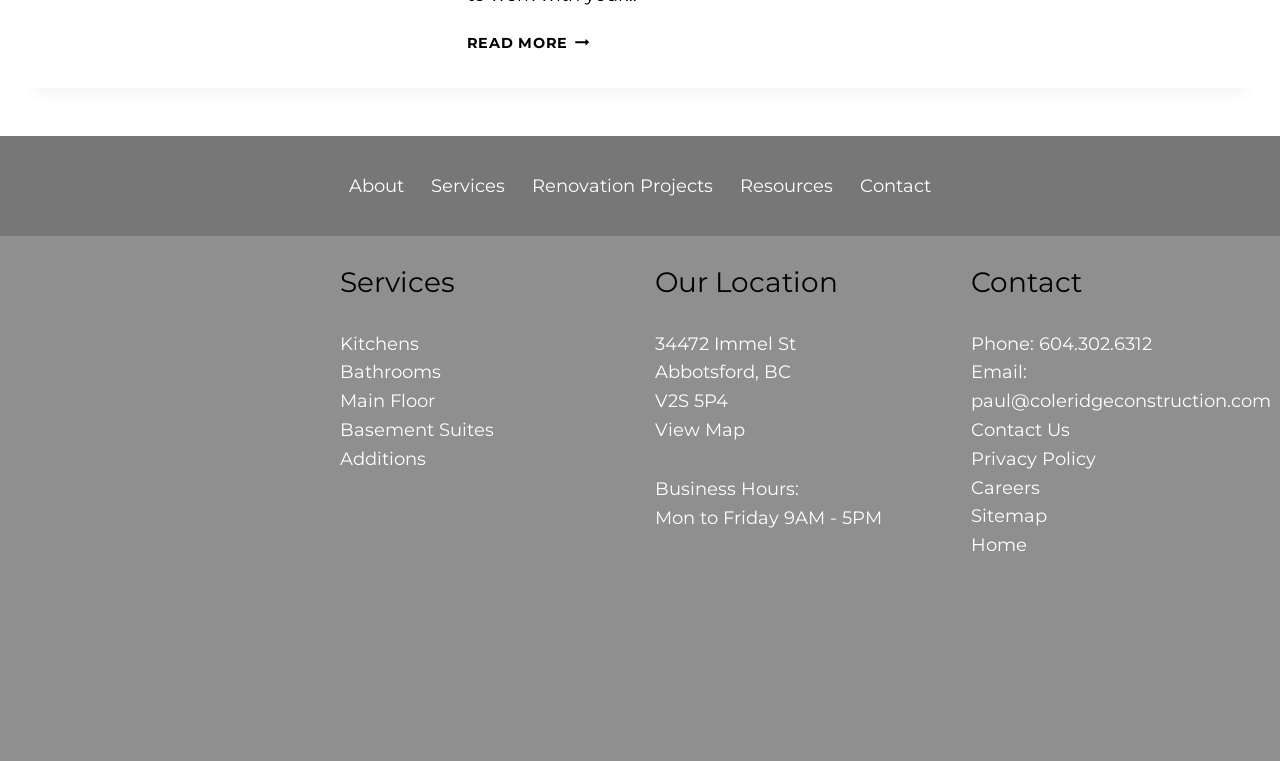Please indicate the bounding box coordinates of the element's region to be clicked to achieve the instruction: "Explore kitchen renovation services". Provide the coordinates as four float numbers between 0 and 1, i.e., [left, top, right, bottom].

[0.265, 0.437, 0.327, 0.466]